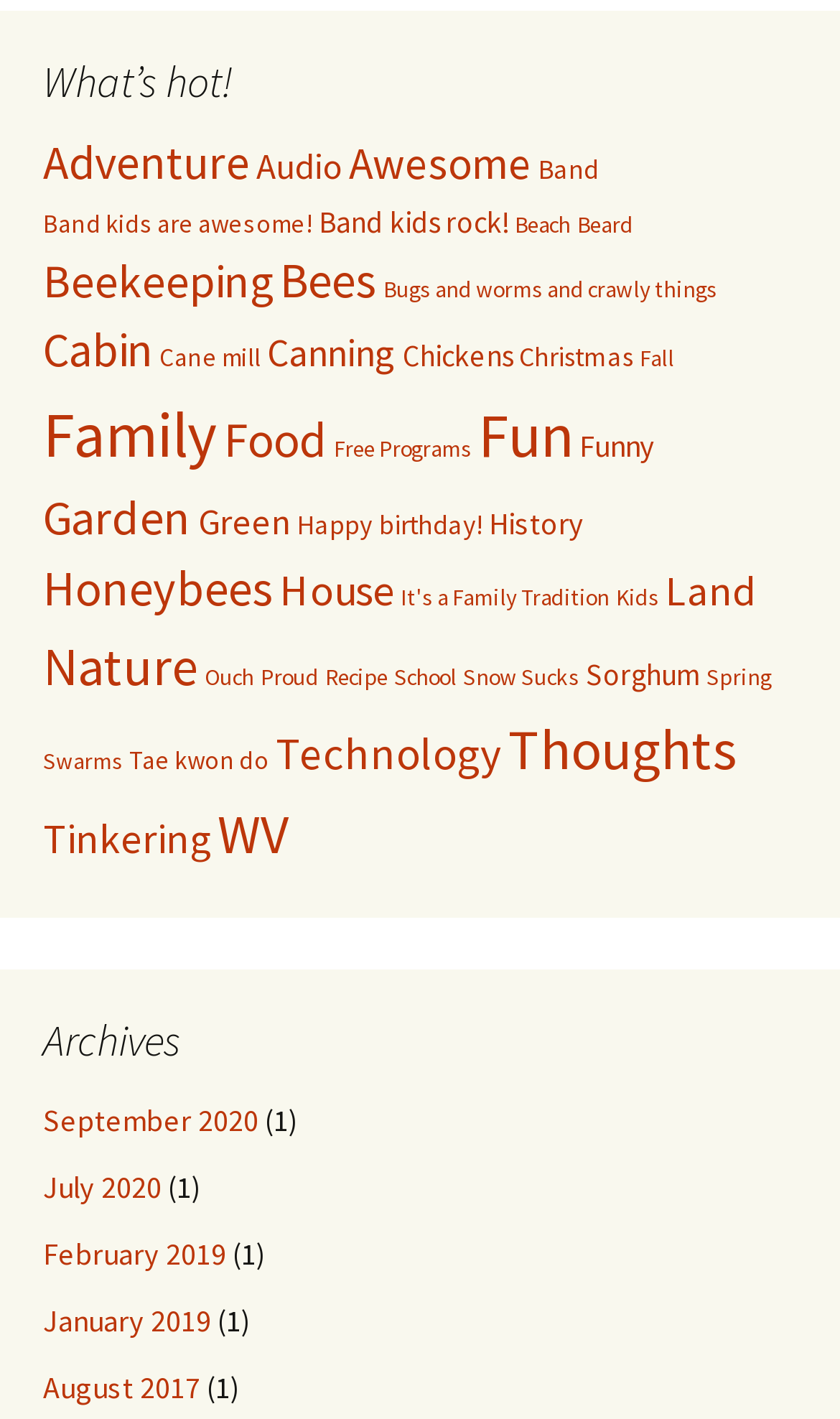Locate the bounding box coordinates of the element I should click to achieve the following instruction: "Explore 'Family' items".

[0.051, 0.277, 0.259, 0.334]